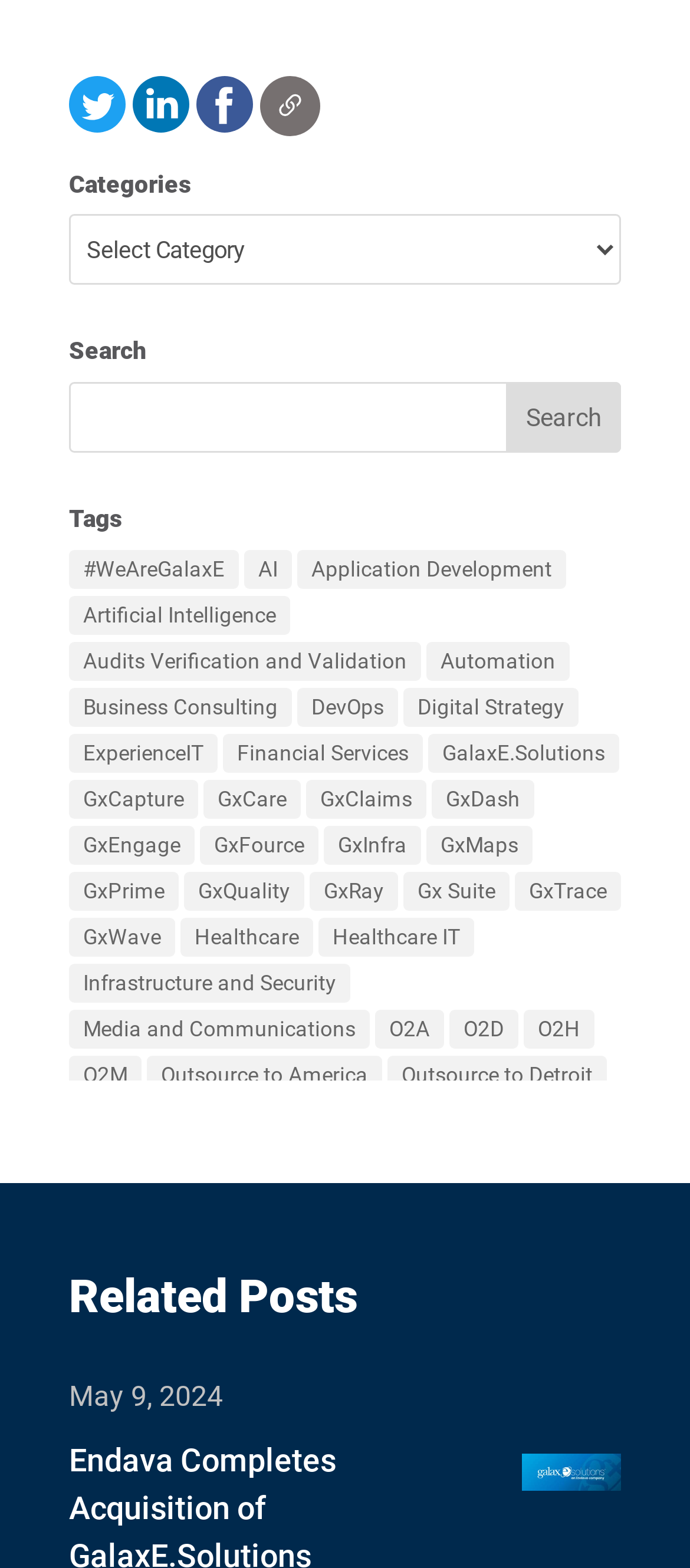Determine the bounding box coordinates of the target area to click to execute the following instruction: "View posts tagged with AI."

[0.354, 0.351, 0.423, 0.376]